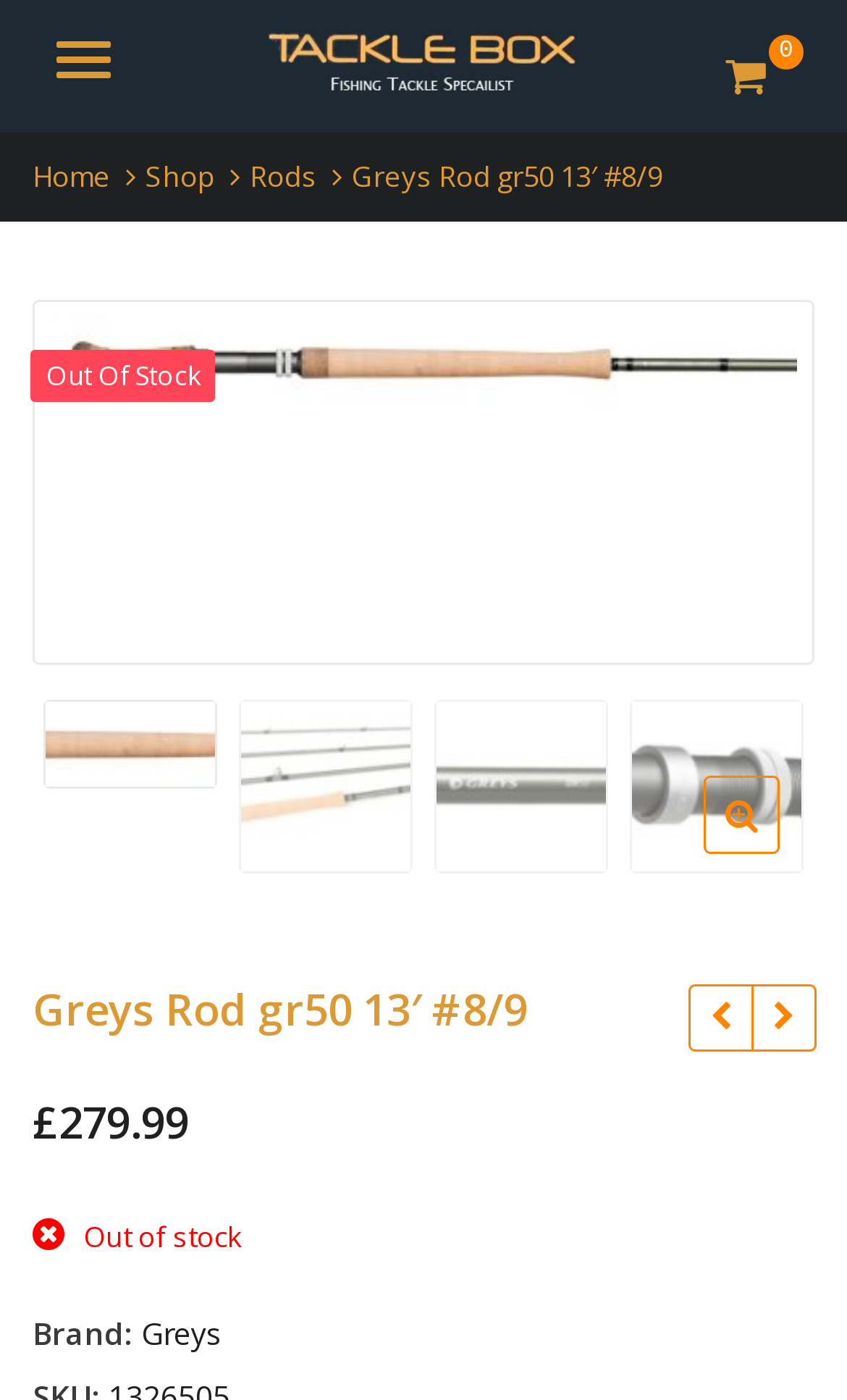Identify and provide the bounding box for the element described by: "0 Cart".

[0.856, 0.033, 0.905, 0.074]